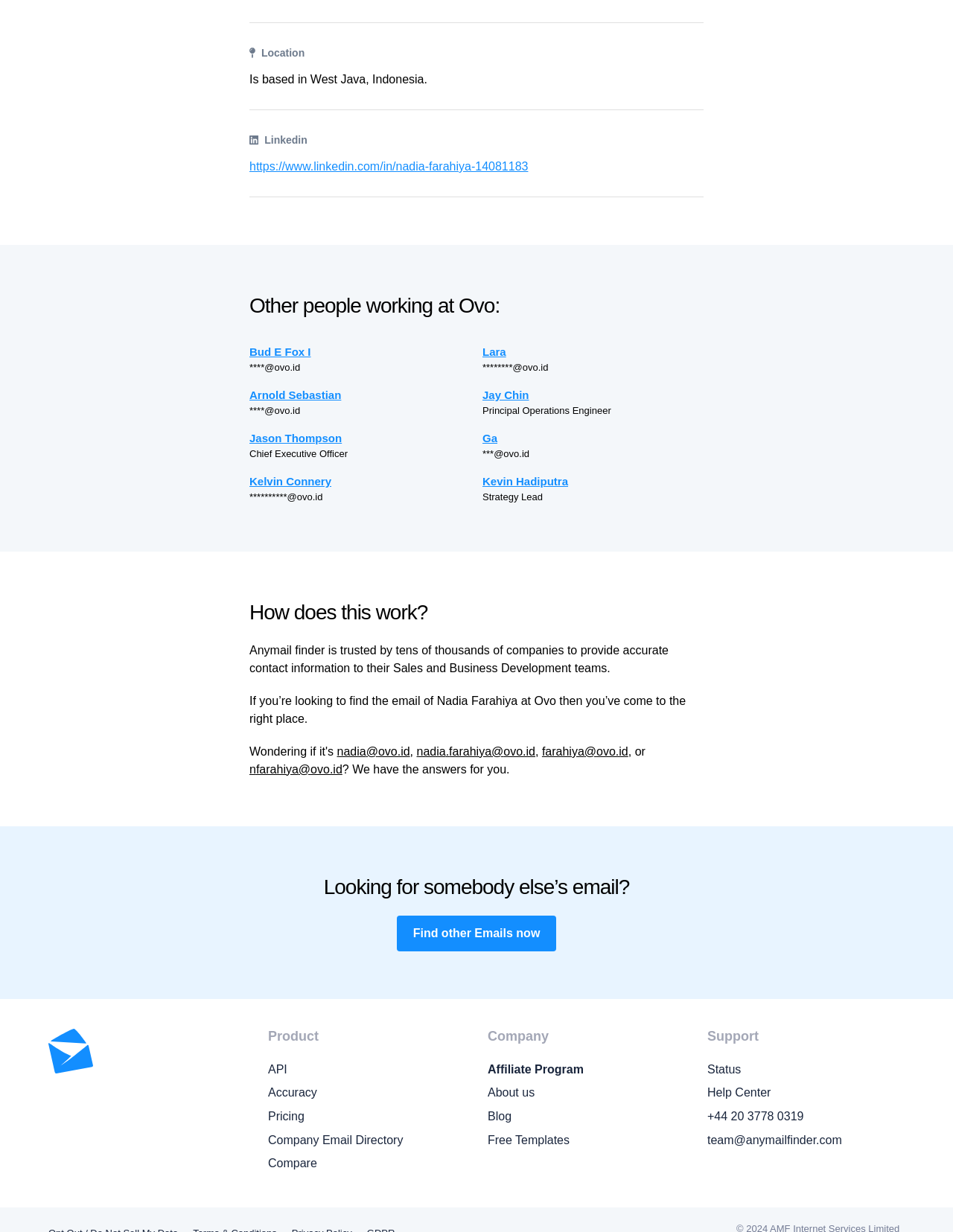Provide the bounding box coordinates of the area you need to click to execute the following instruction: "View the Company Email Directory".

[0.281, 0.918, 0.488, 0.933]